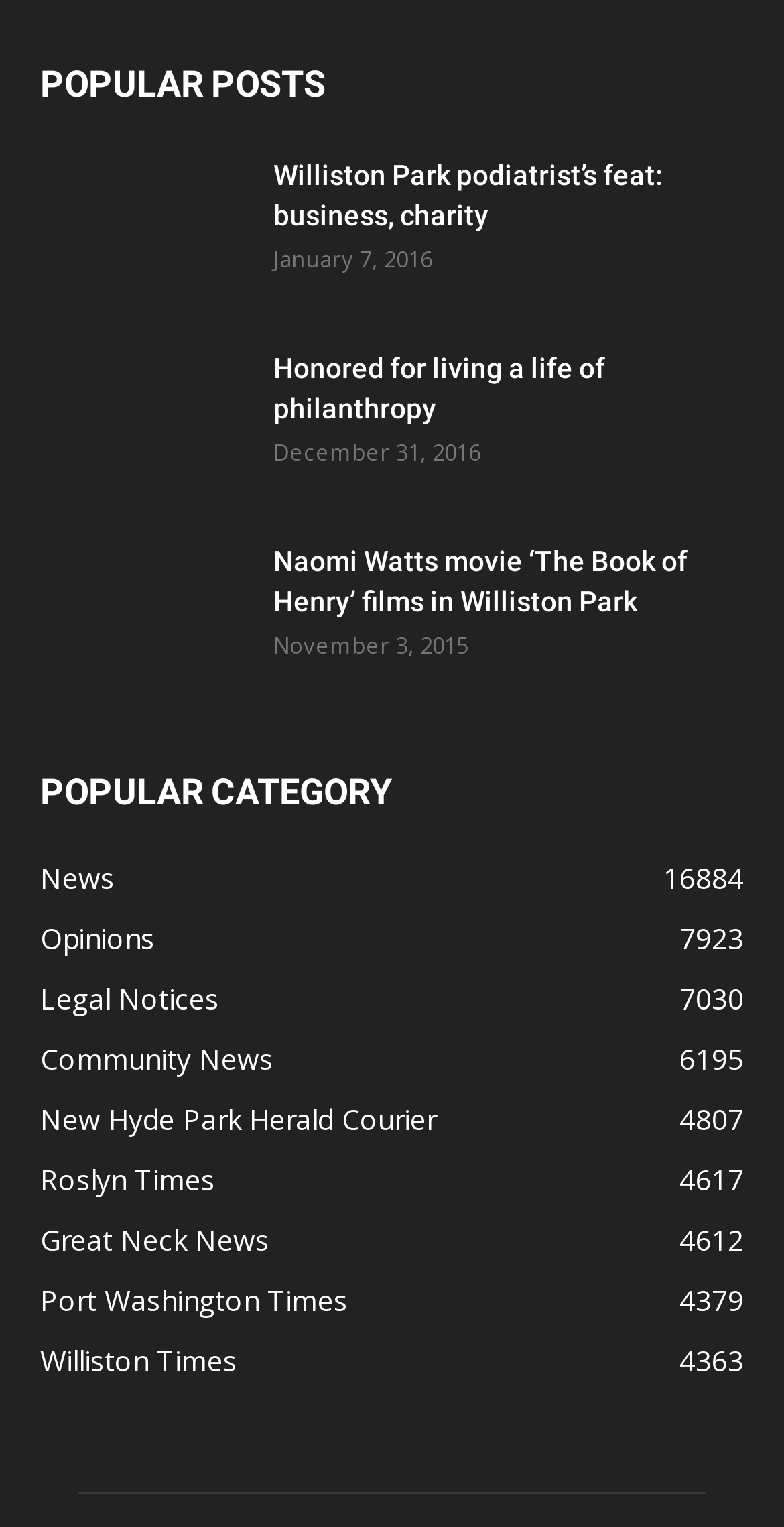Use a single word or phrase to answer the question:
What is the date of the third post?

November 3, 2015